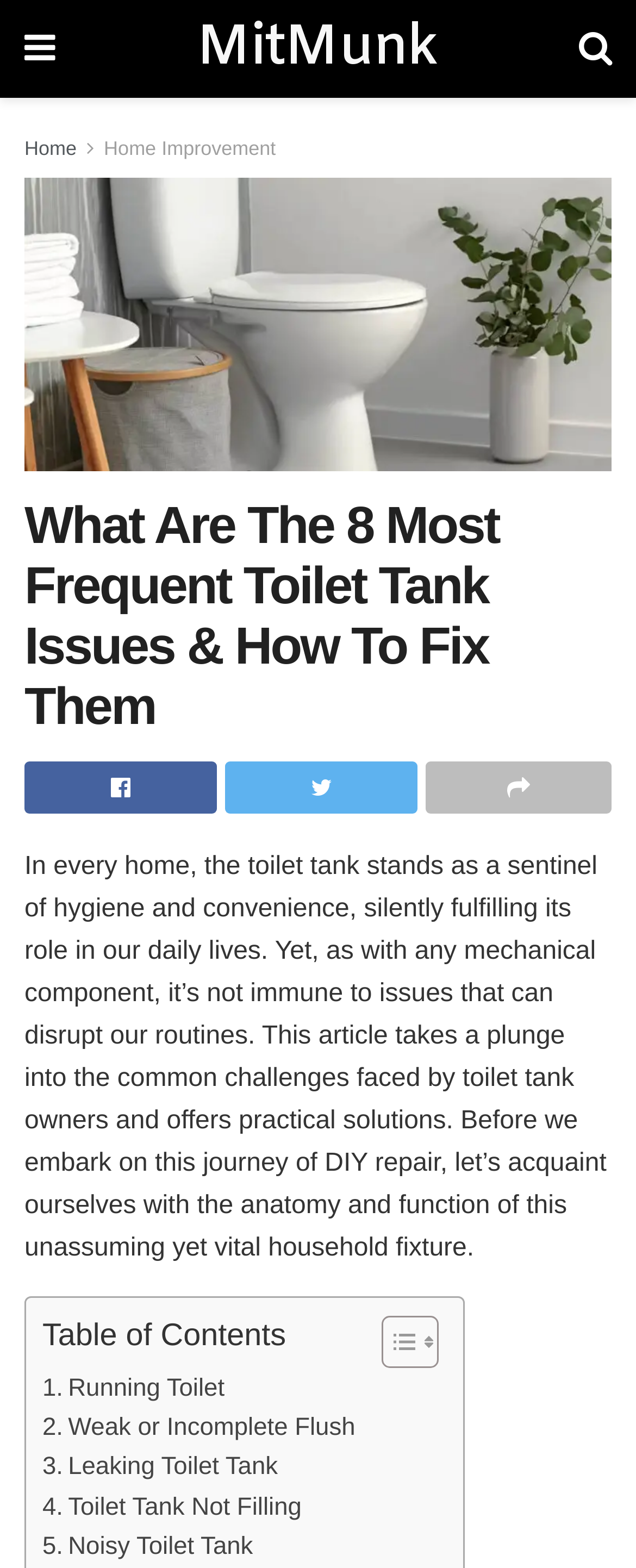Extract the text of the main heading from the webpage.

What Are The 8 Most Frequent Toilet Tank Issues & How To Fix Them